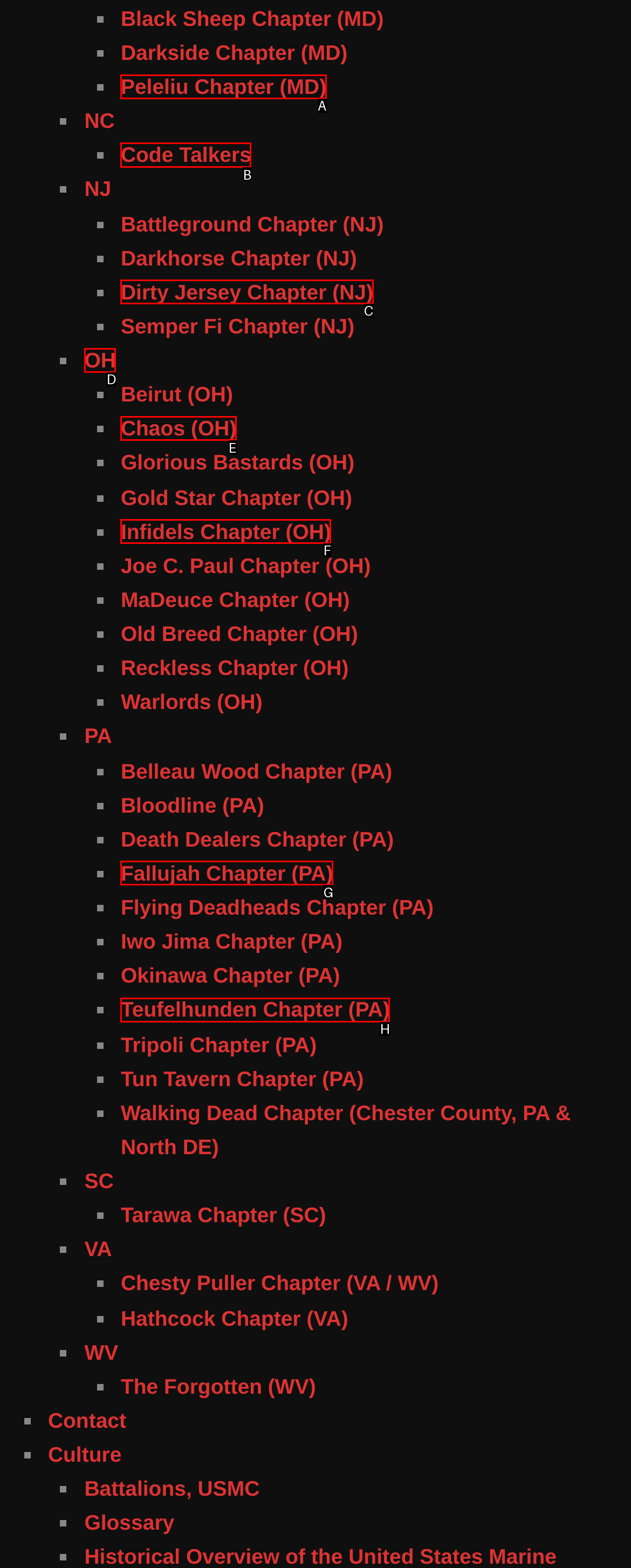For the task: Explore Code Talkers, tell me the letter of the option you should click. Answer with the letter alone.

B